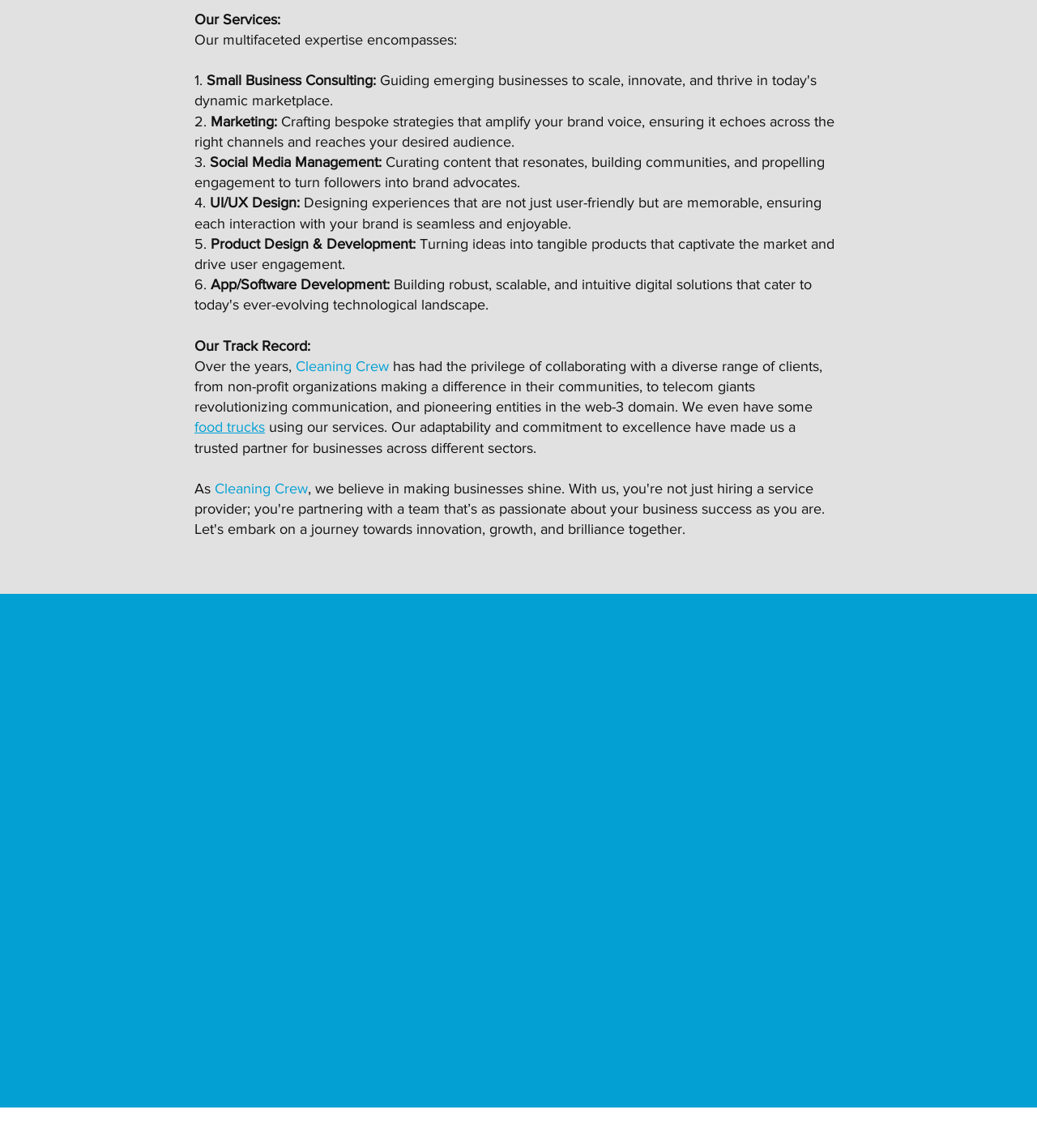Give a concise answer of one word or phrase to the question: 
What services does Cleaning Crew offer?

Six services